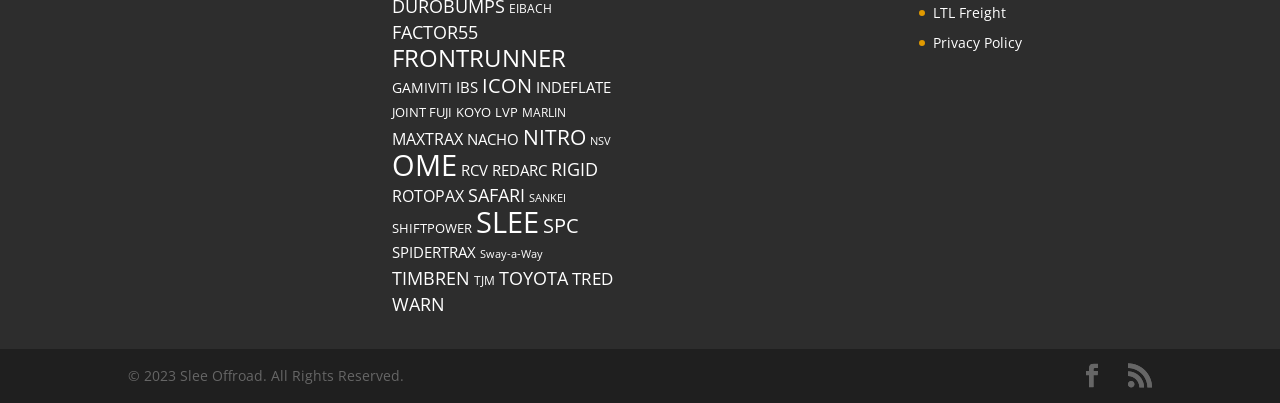From the details in the image, provide a thorough response to the question: How many brands are listed on this webpage?

I counted the number of links on the webpage, each representing a brand, and found 30 unique brands listed.